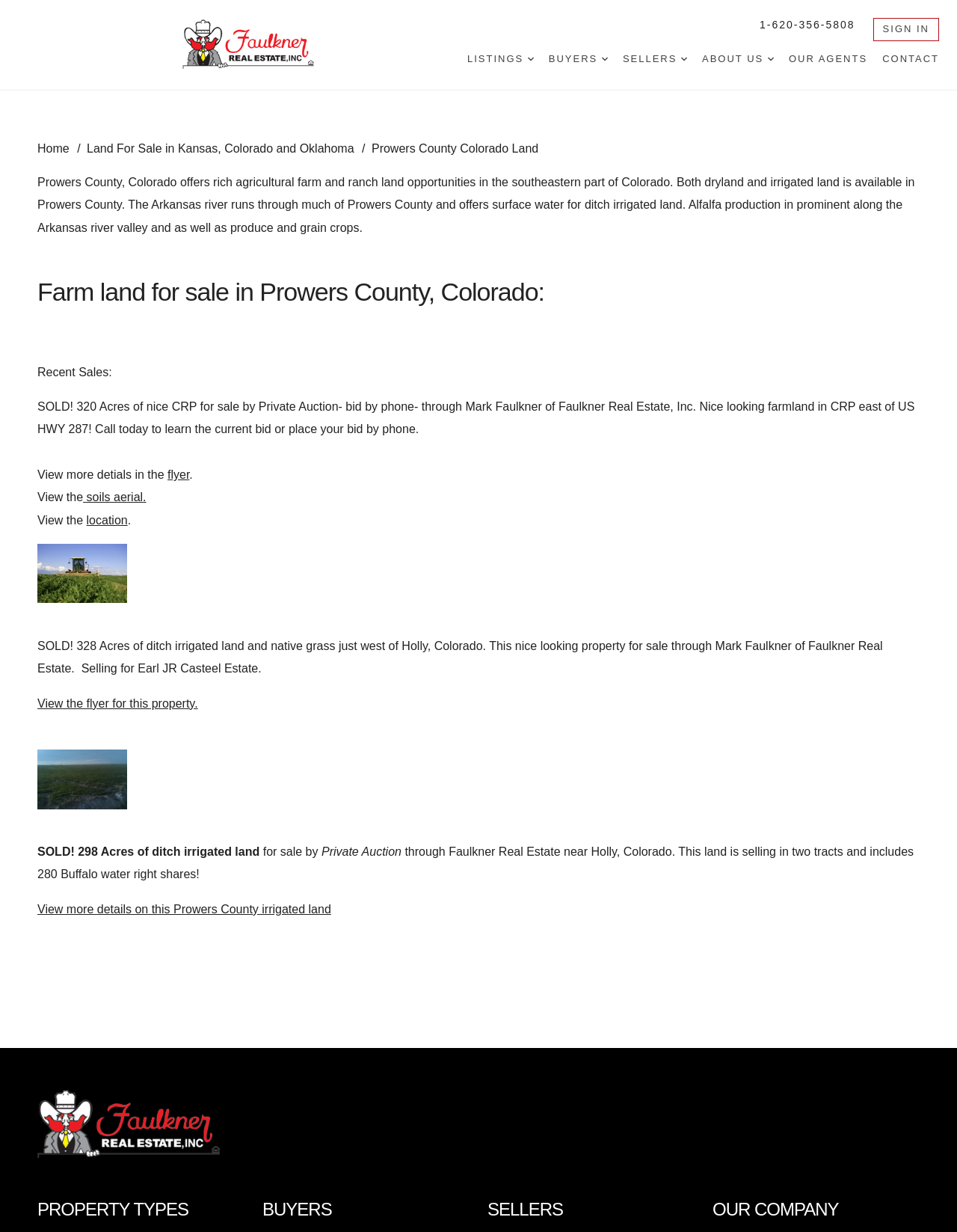Identify the bounding box coordinates of the element to click to follow this instruction: 'Contact Faulkner Real Estate'. Ensure the coordinates are four float values between 0 and 1, provided as [left, top, right, bottom].

[0.922, 0.038, 0.981, 0.058]